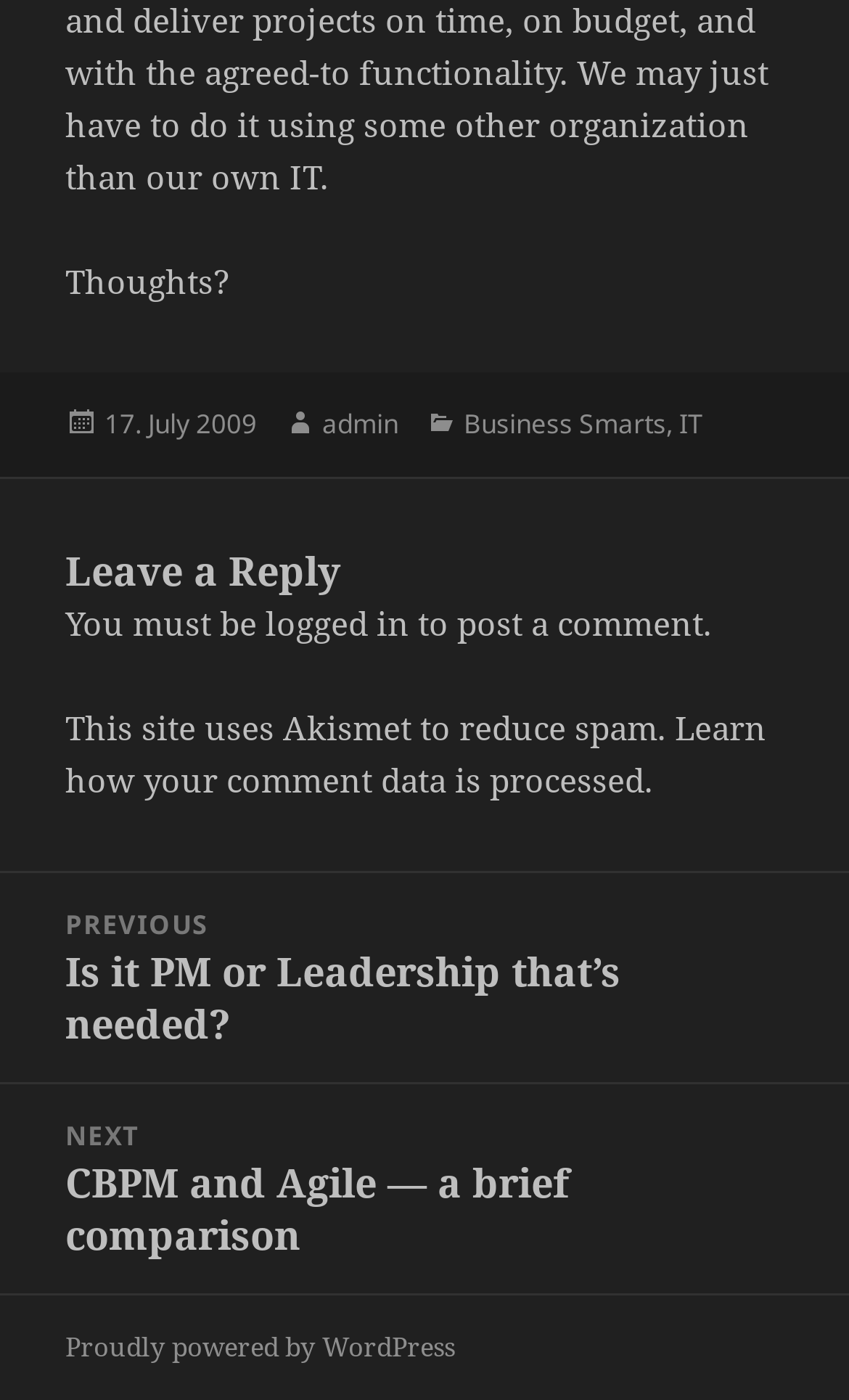Please find the bounding box coordinates of the element that must be clicked to perform the given instruction: "Click on the 'Business Smarts' link". The coordinates should be four float numbers from 0 to 1, i.e., [left, top, right, bottom].

[0.546, 0.289, 0.785, 0.317]